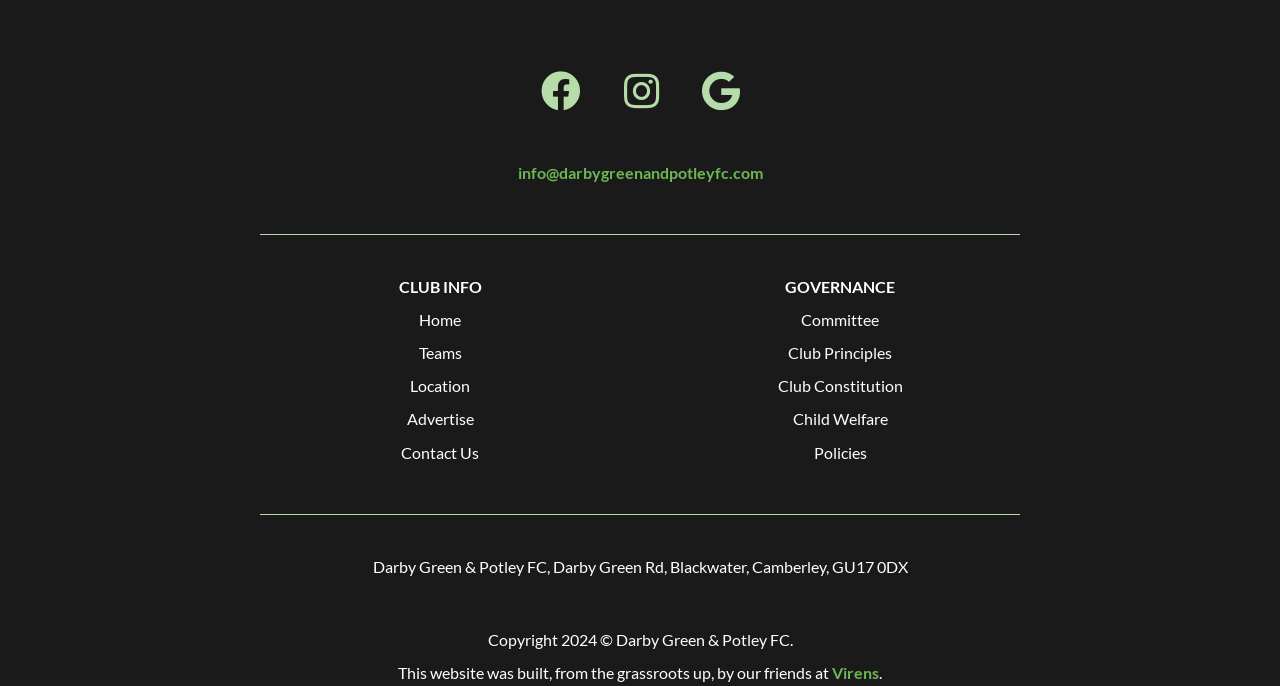Highlight the bounding box of the UI element that corresponds to this description: "Child Welfare".

[0.619, 0.597, 0.693, 0.625]